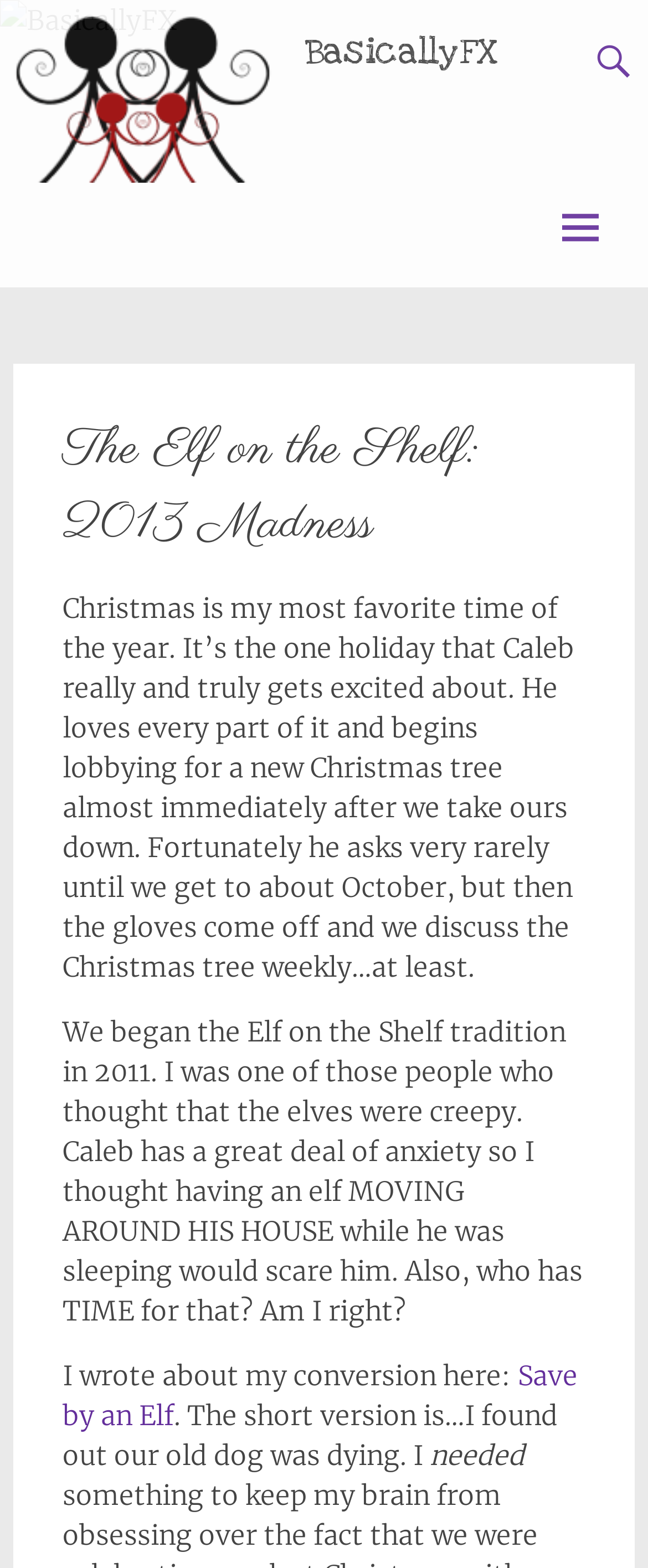Use a single word or phrase to answer the question:
In what year did the author start the Elf on the Shelf tradition?

2011